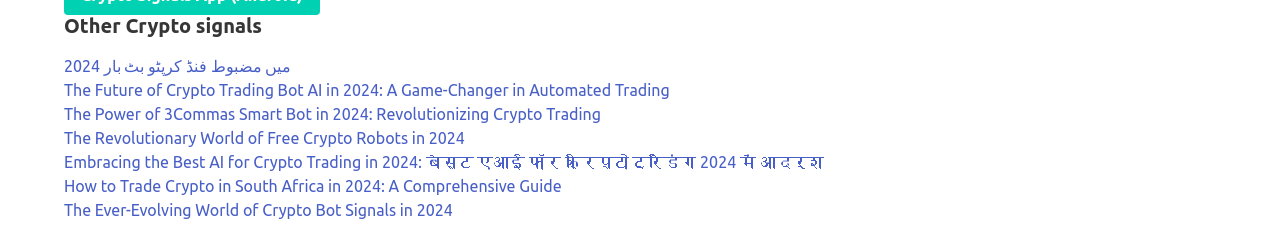Answer succinctly with a single word or phrase:
What is the topic of the first link?

Crypto signals